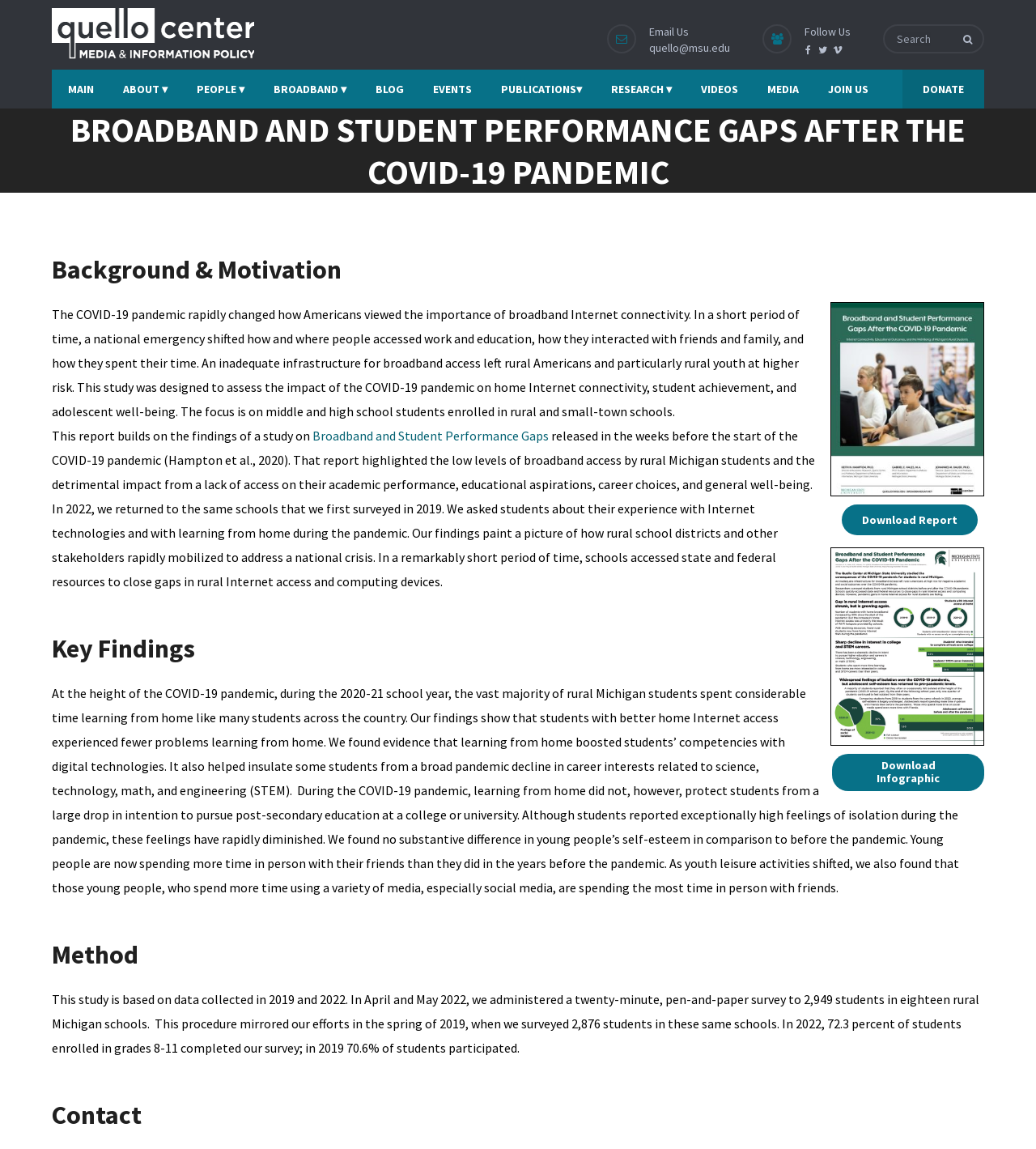Provide a one-word or short-phrase answer to the question:
What is the focus of the study?

Rural and small-town schools